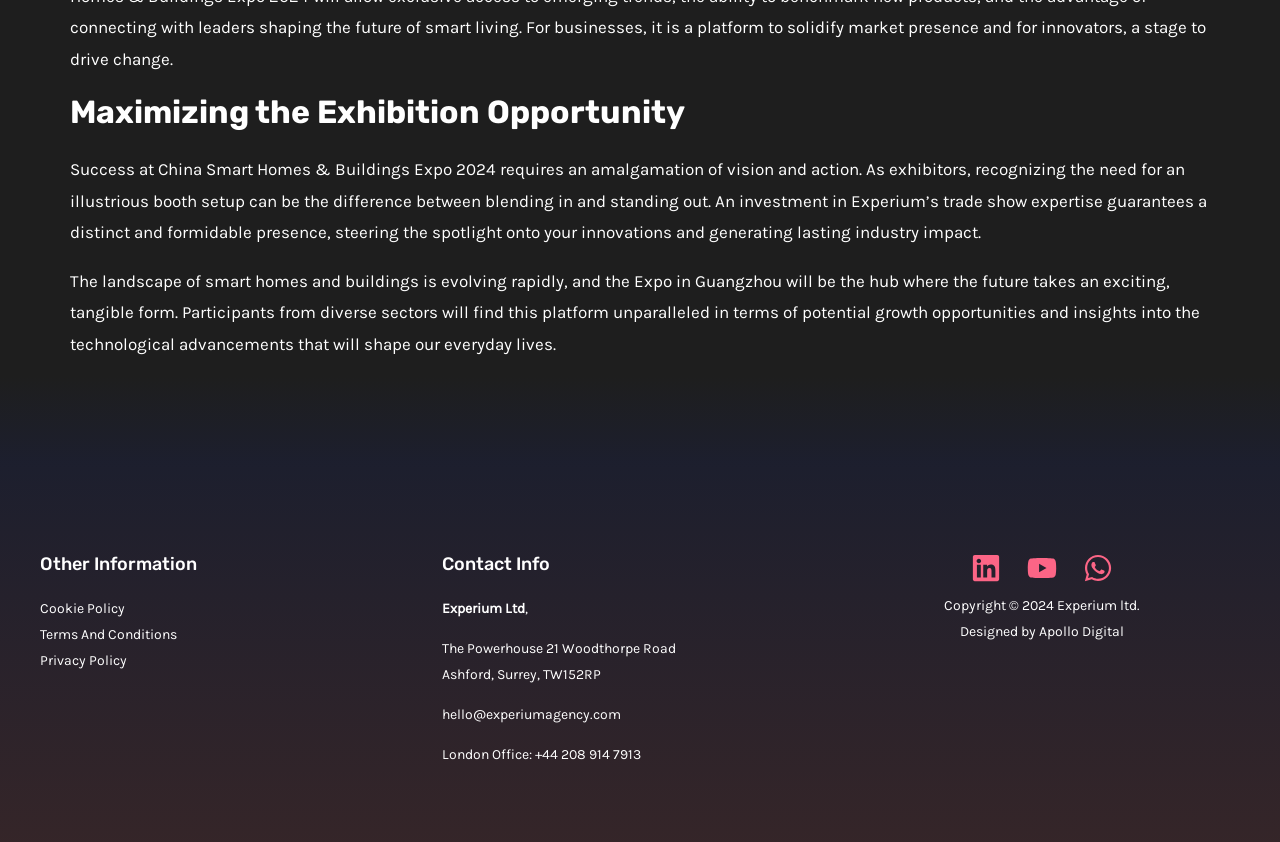Using the information in the image, give a comprehensive answer to the question: 
What is the address of Experium Ltd?

The address of Experium Ltd can be found in the footer section of the webpage, which provides contact information, including the address, phone number, and email.